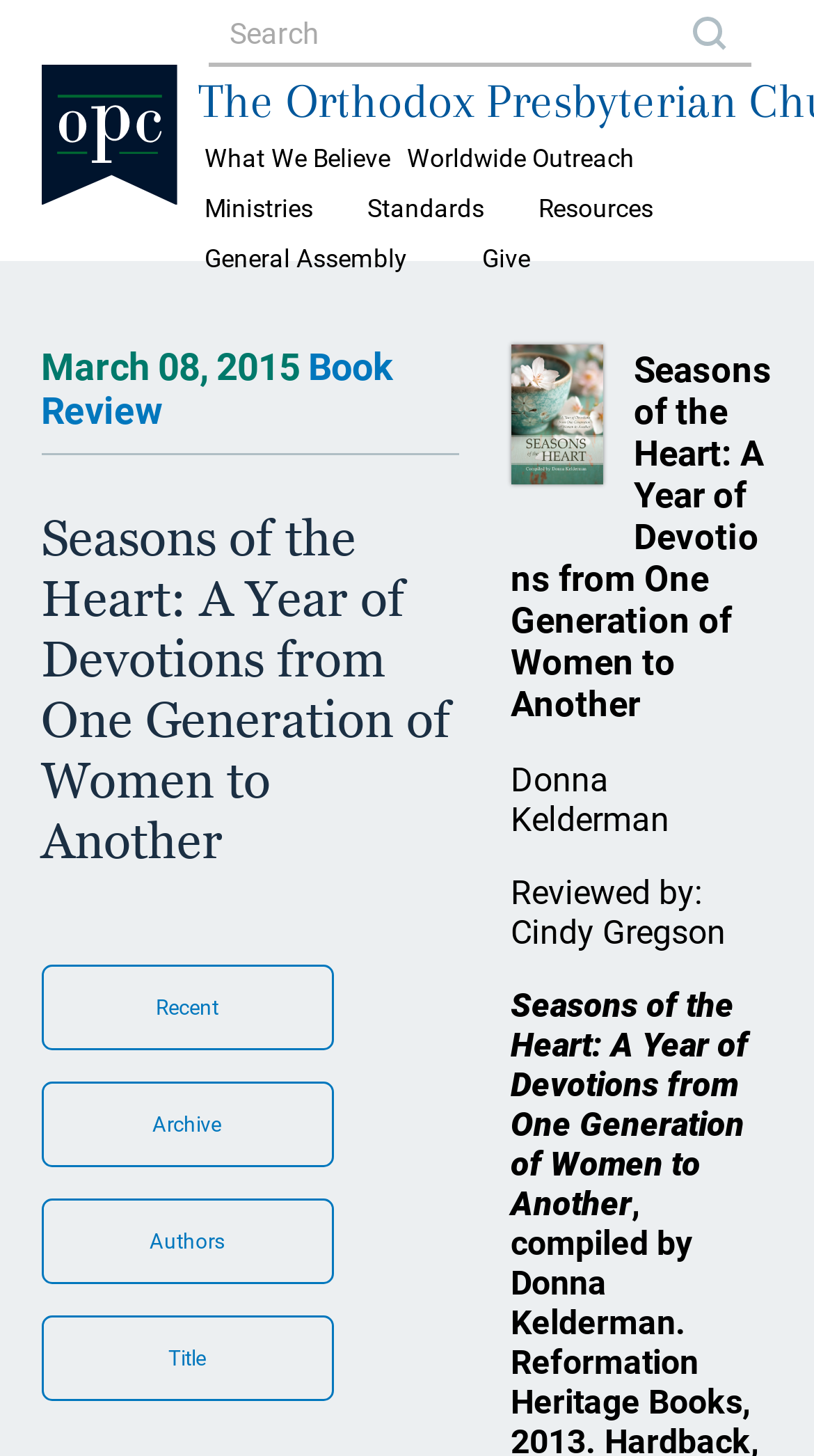What is the purpose of the textbox?
Make sure to answer the question with a detailed and comprehensive explanation.

The textbox element has a description 'Matches against any of the words, i.e., logical OR, unless enclosed in quotes.' which suggests that it is used for searching. This element has bounding box coordinates [0.256, 0.0, 0.923, 0.046].